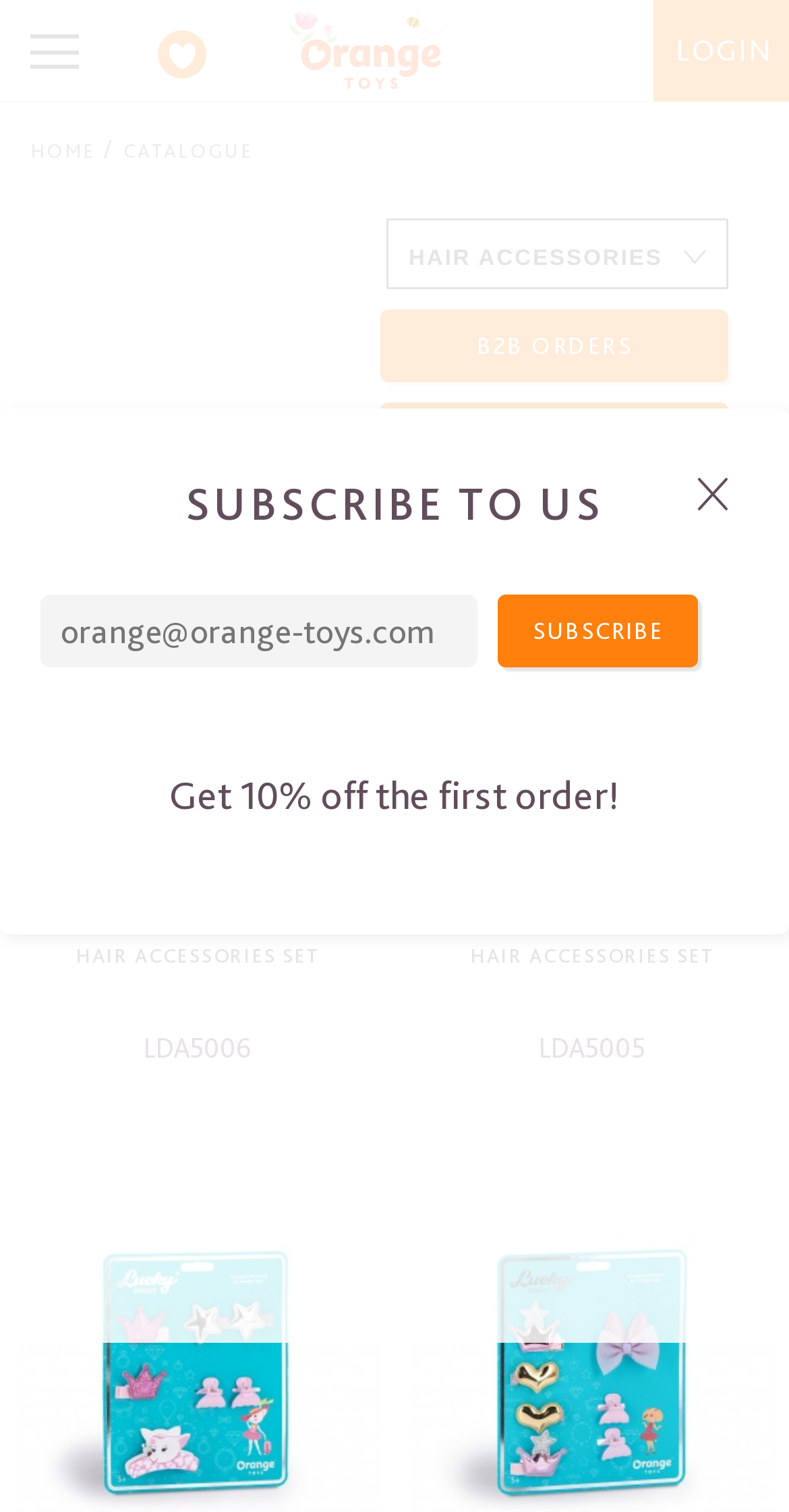Highlight the bounding box coordinates of the region I should click on to meet the following instruction: "Select an option from the dropdown".

[0.518, 0.148, 0.961, 0.195]